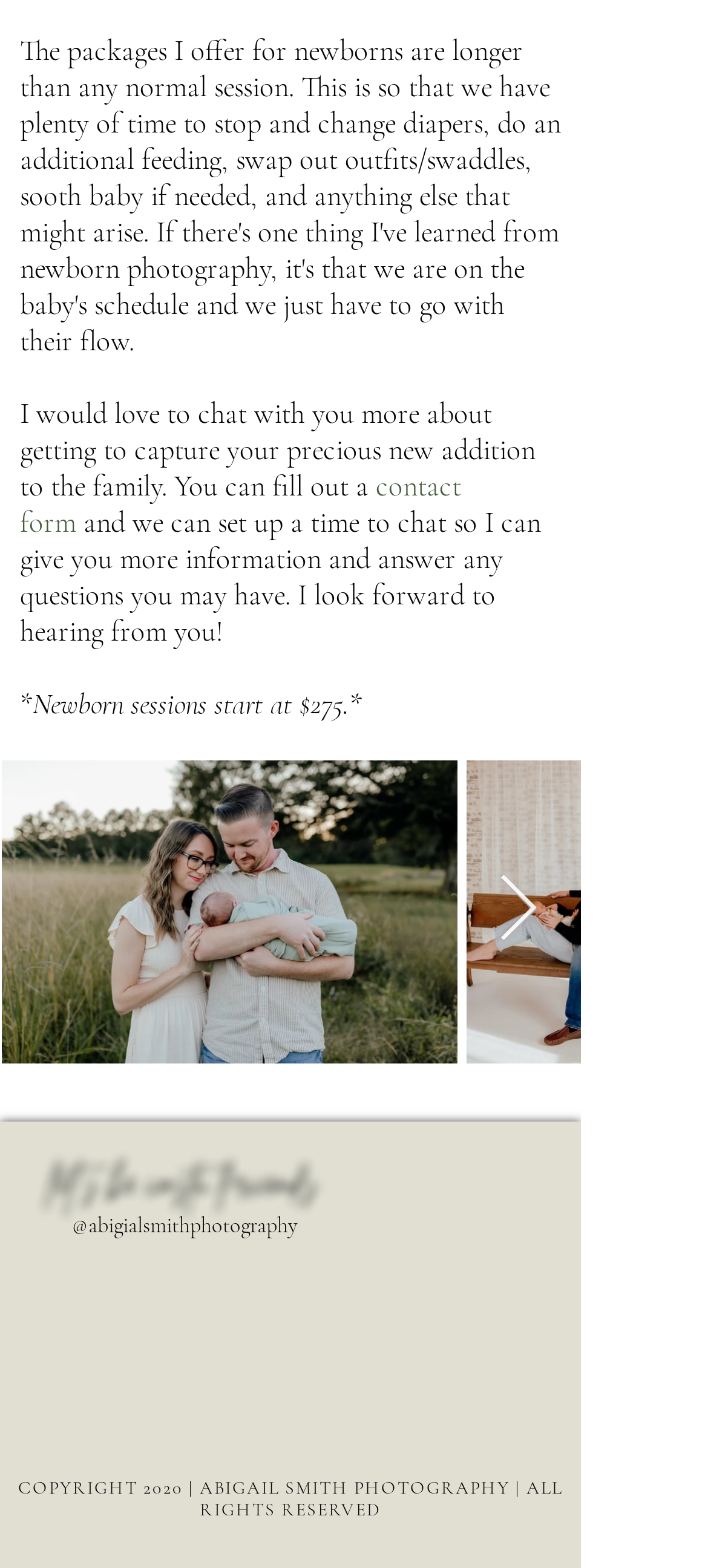Given the description "aria-label="IMG_5522.jpg"", determine the bounding box of the corresponding UI element.

[0.0, 0.484, 0.644, 0.678]